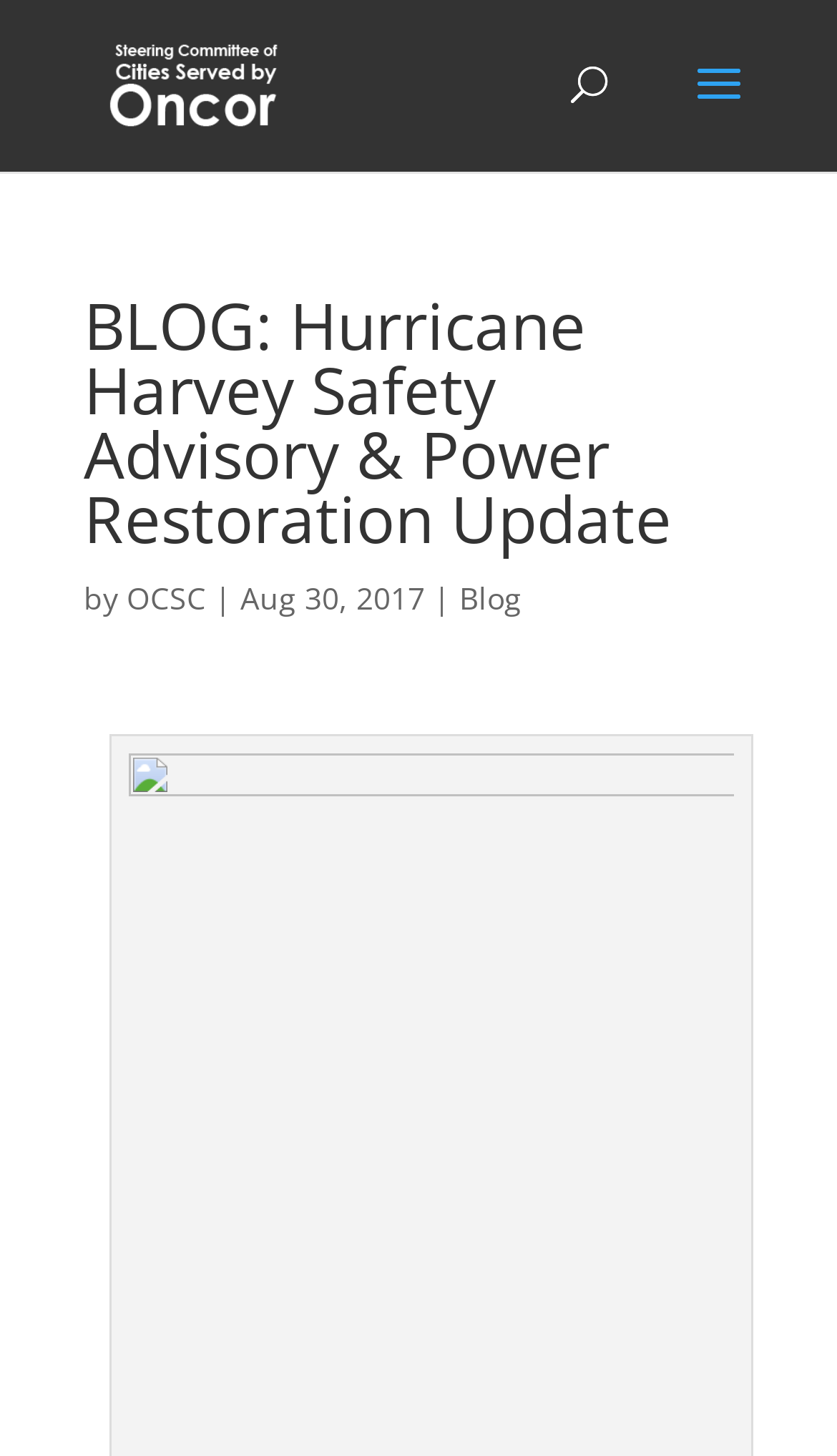Use a single word or phrase to answer this question: 
What is the name of the company serving cities?

Oncor